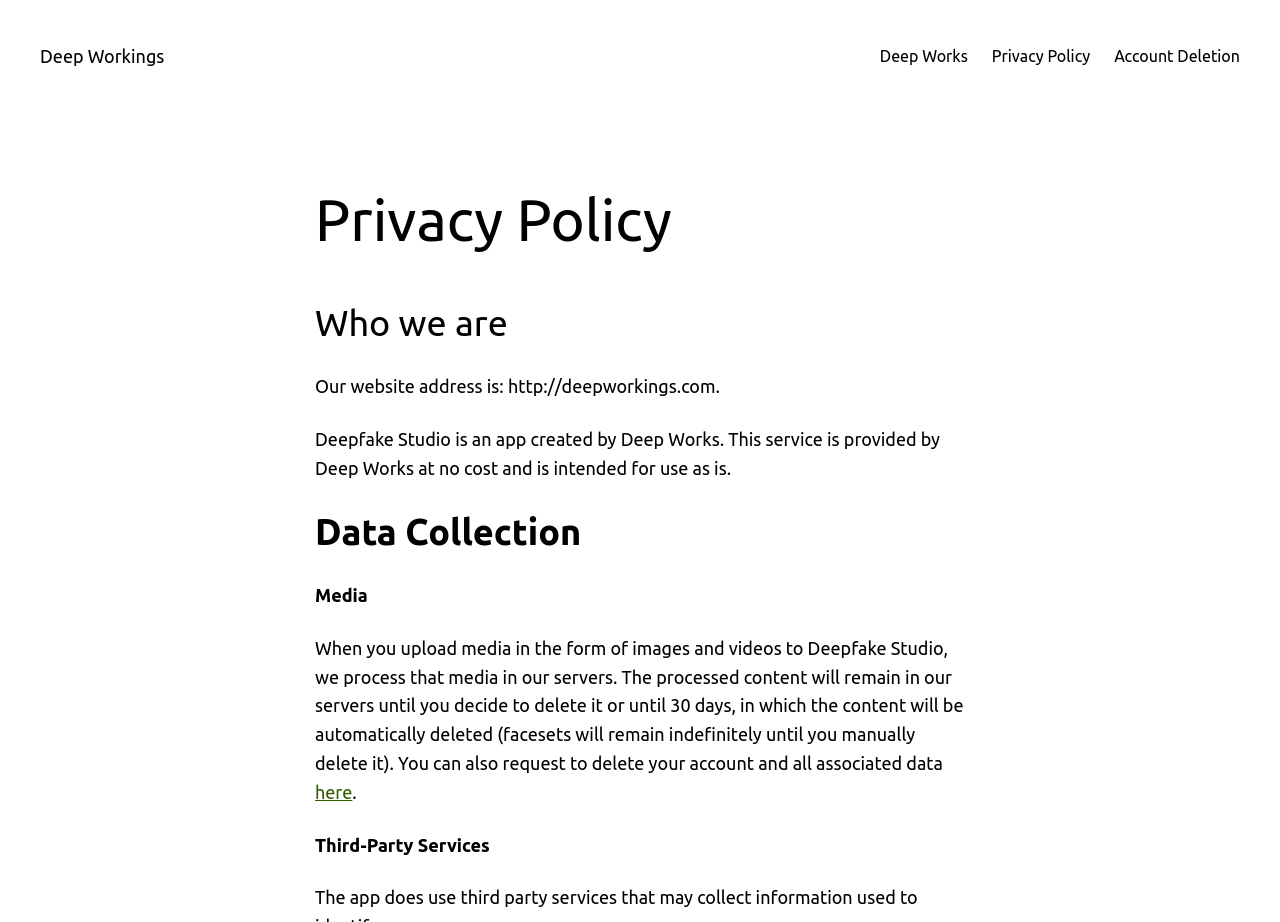What happens to uploaded media after 30 days?
Relying on the image, give a concise answer in one word or a brief phrase.

Automatically deleted